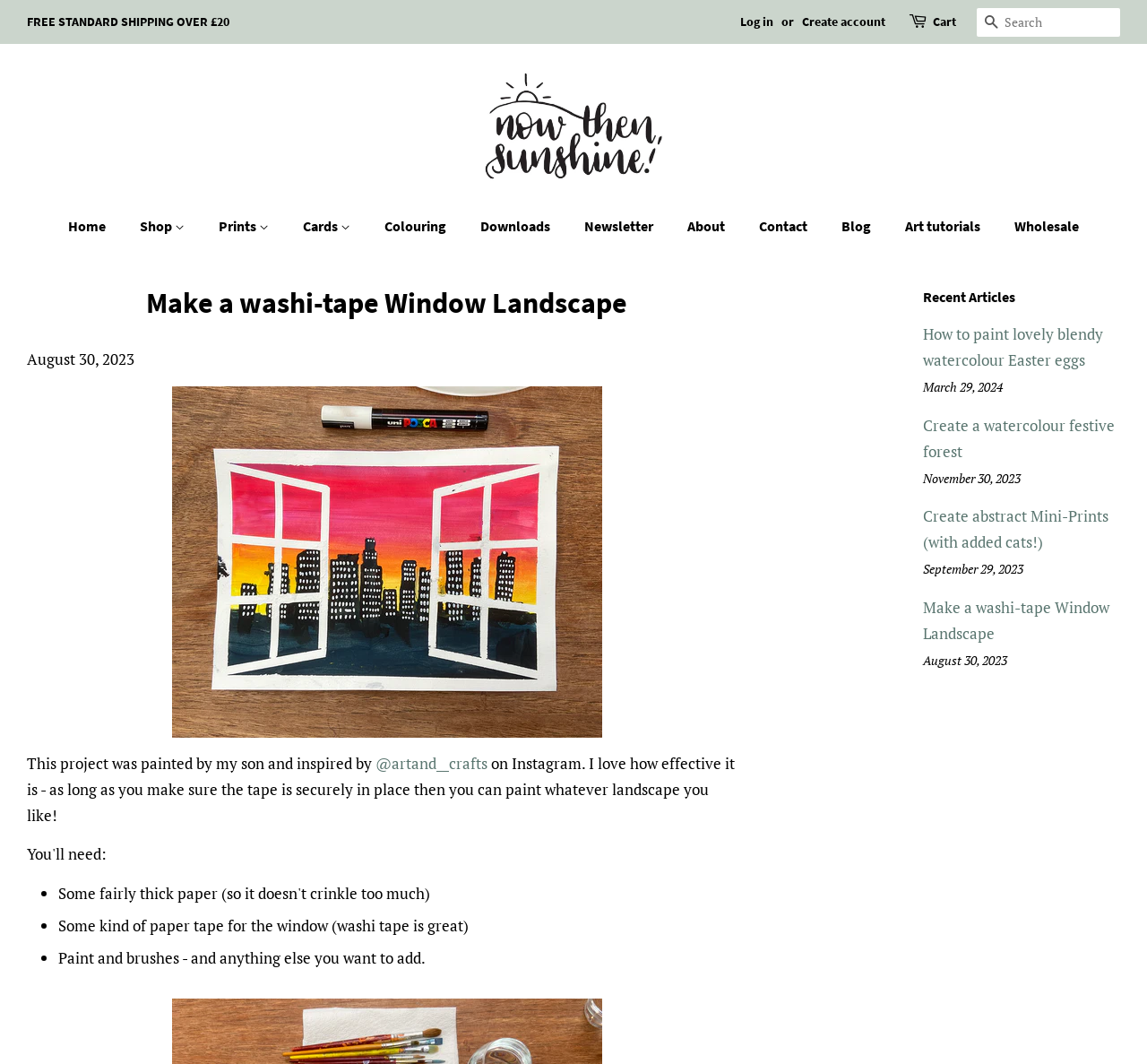Could you indicate the bounding box coordinates of the region to click in order to complete this instruction: "View Cart".

[0.813, 0.011, 0.834, 0.031]